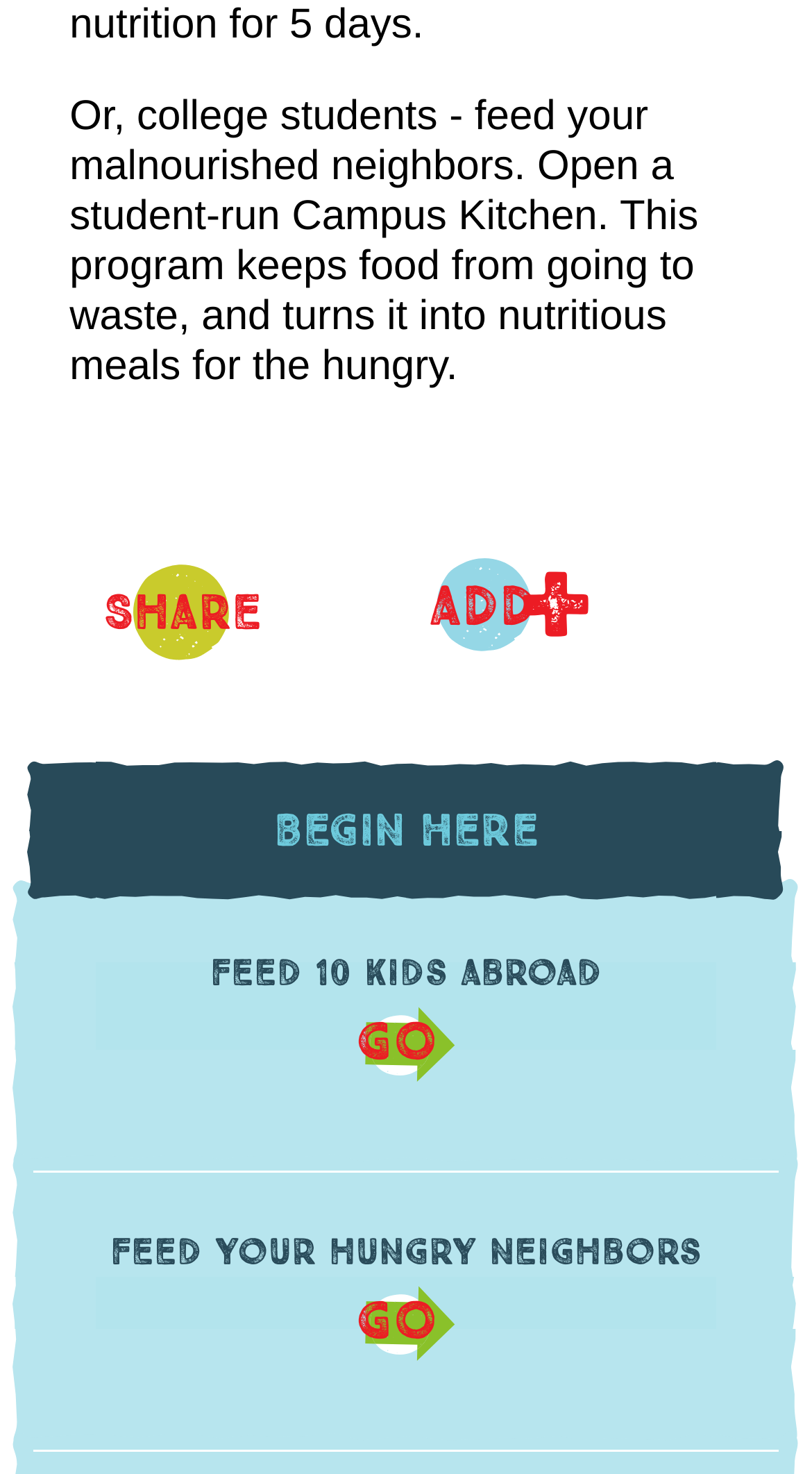What is the purpose of Campus Kitchen?
Use the image to give a comprehensive and detailed response to the question.

According to the StaticText element, Campus Kitchen is a program that keeps food from going to waste and turns it into nutritious meals for the hungry, implying that its purpose is to feed hungry neighbors.